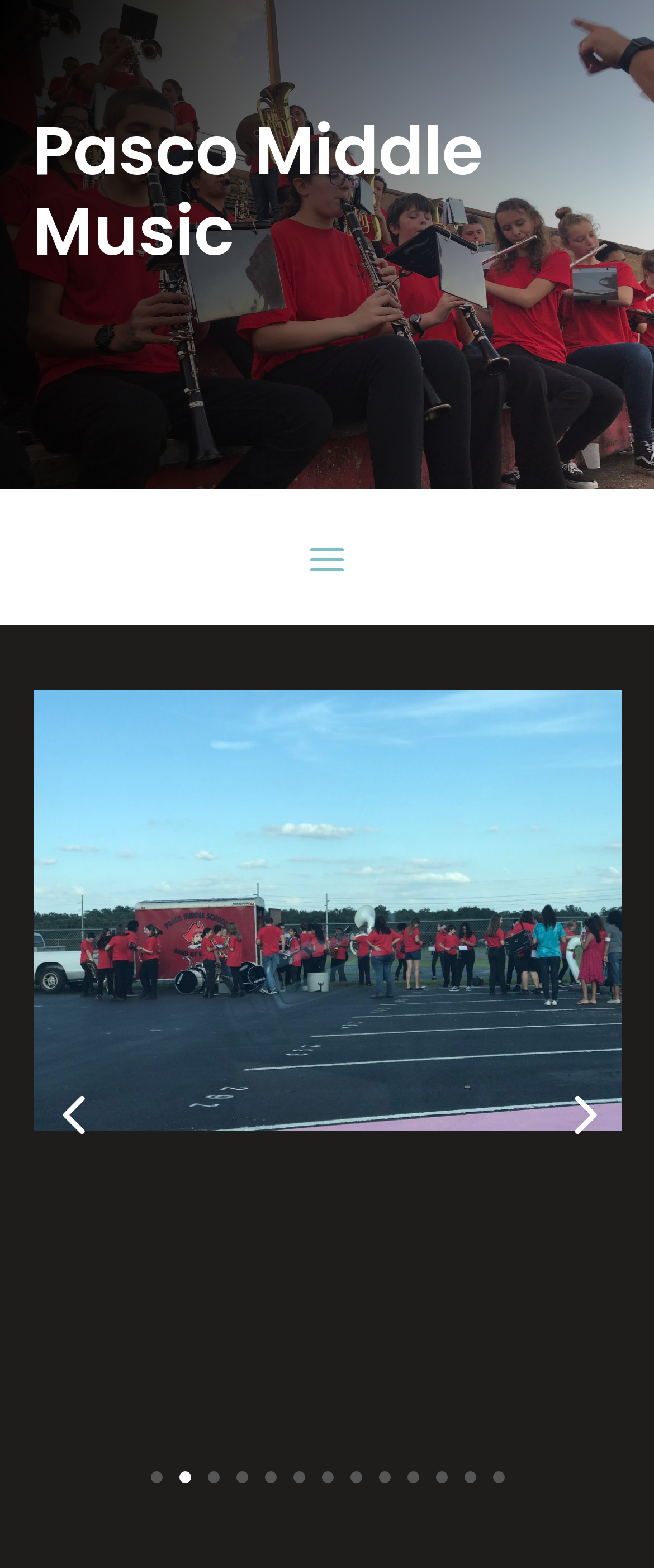Give a succinct answer to this question in a single word or phrase: 
What is above the image?

Heading